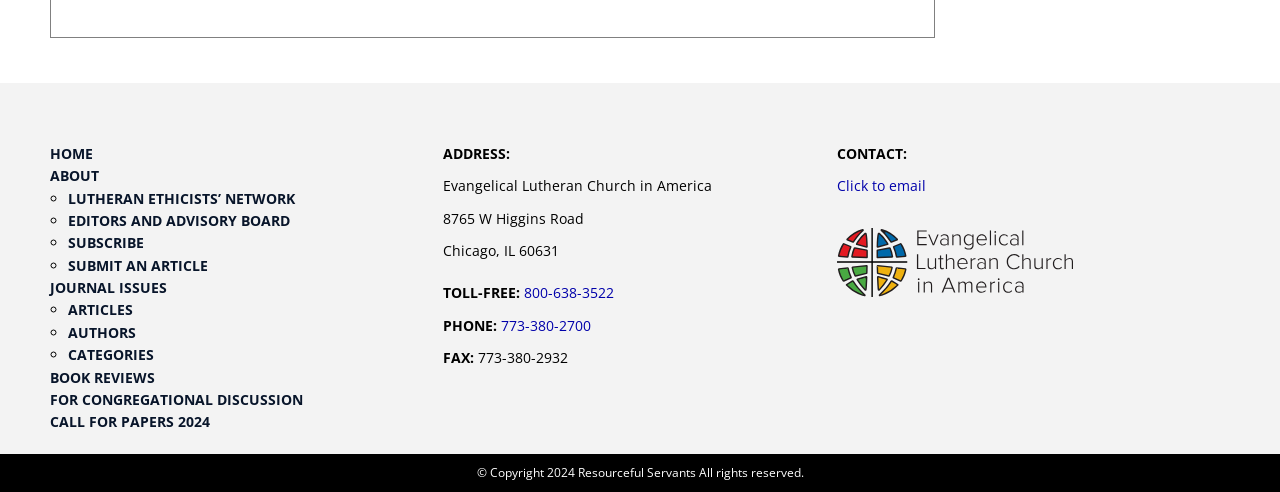Locate the bounding box coordinates of the clickable region necessary to complete the following instruction: "Click SUBSCRIBE". Provide the coordinates in the format of four float numbers between 0 and 1, i.e., [left, top, right, bottom].

[0.053, 0.474, 0.112, 0.513]